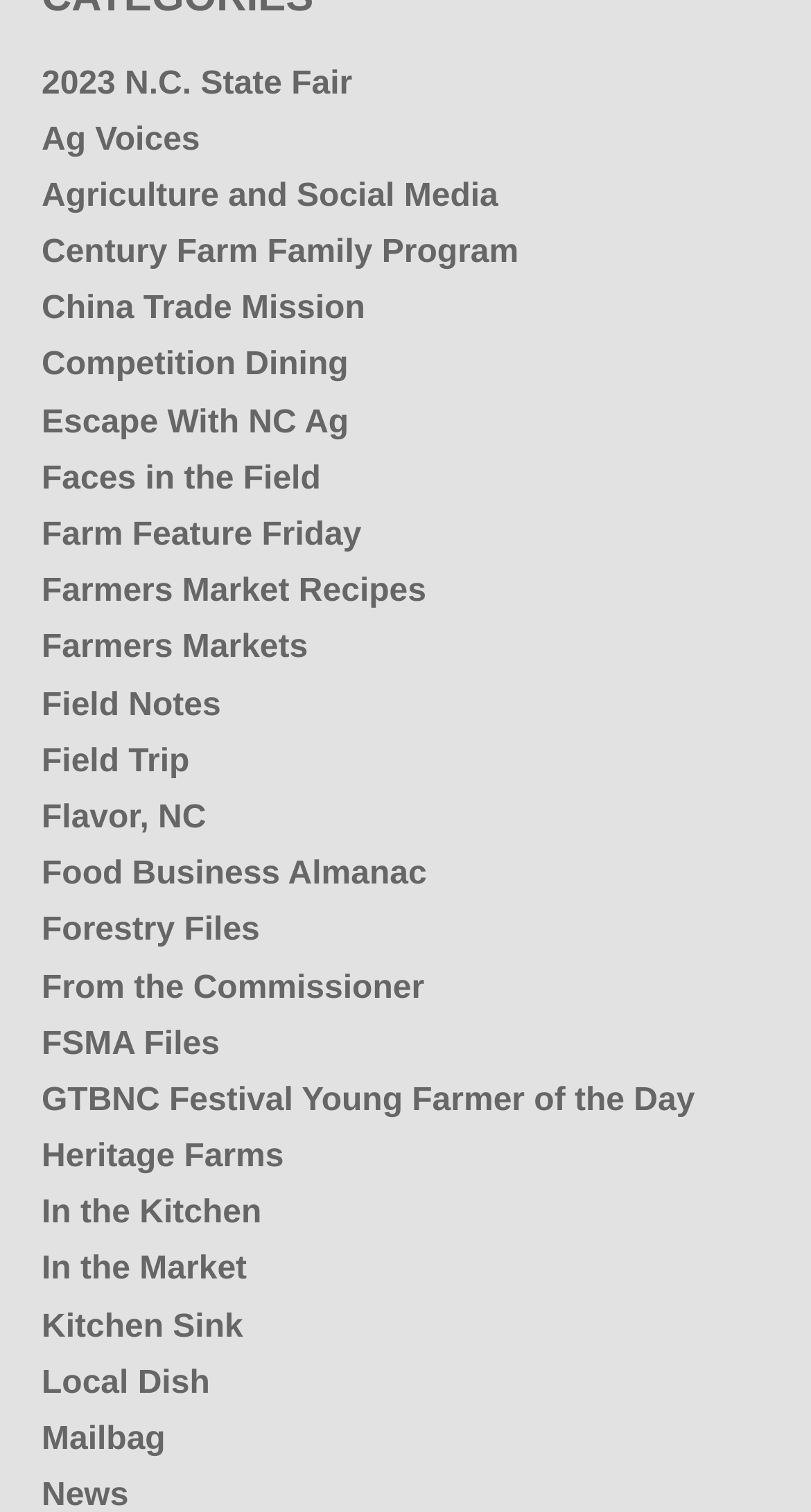Please mark the clickable region by giving the bounding box coordinates needed to complete this instruction: "explore Agriculture and Social Media".

[0.051, 0.118, 0.614, 0.141]